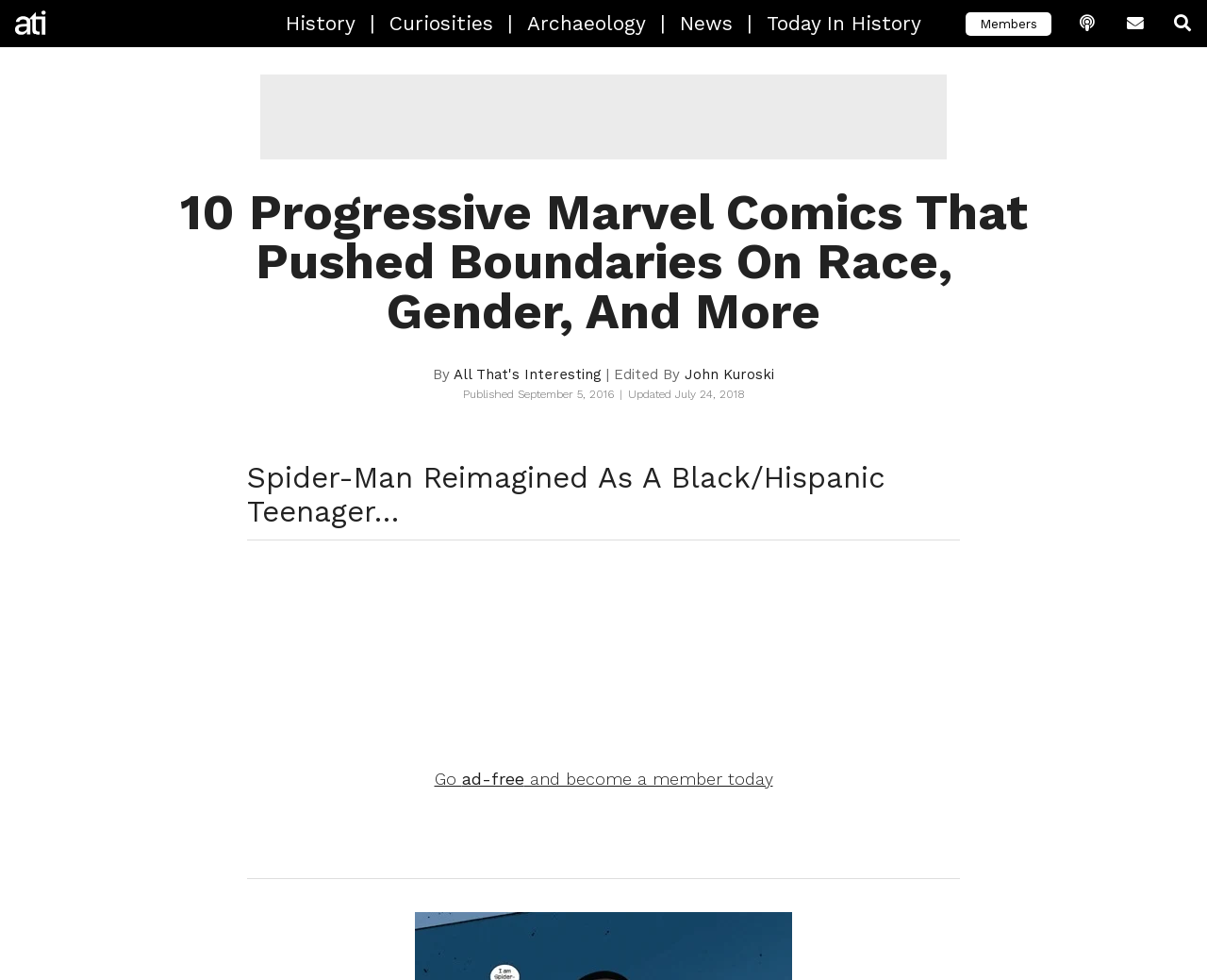Determine the bounding box coordinates for the clickable element to execute this instruction: "Read Spider-Man Reimagined As A Black/Hispanic Teenager…". Provide the coordinates as four float numbers between 0 and 1, i.e., [left, top, right, bottom].

[0.205, 0.471, 0.795, 0.54]